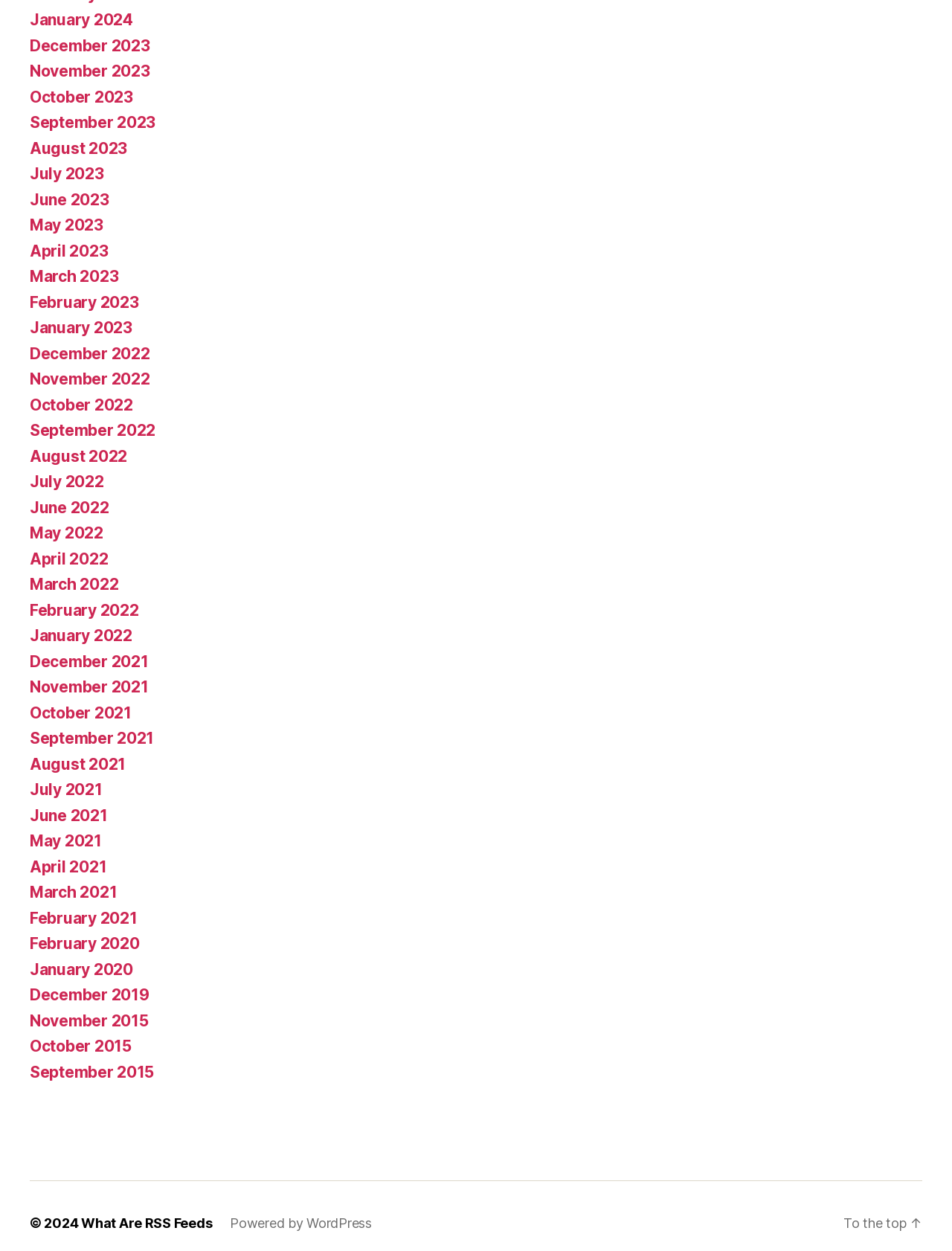What is the copyright year mentioned at the bottom of the webpage?
Observe the image and answer the question with a one-word or short phrase response.

2024